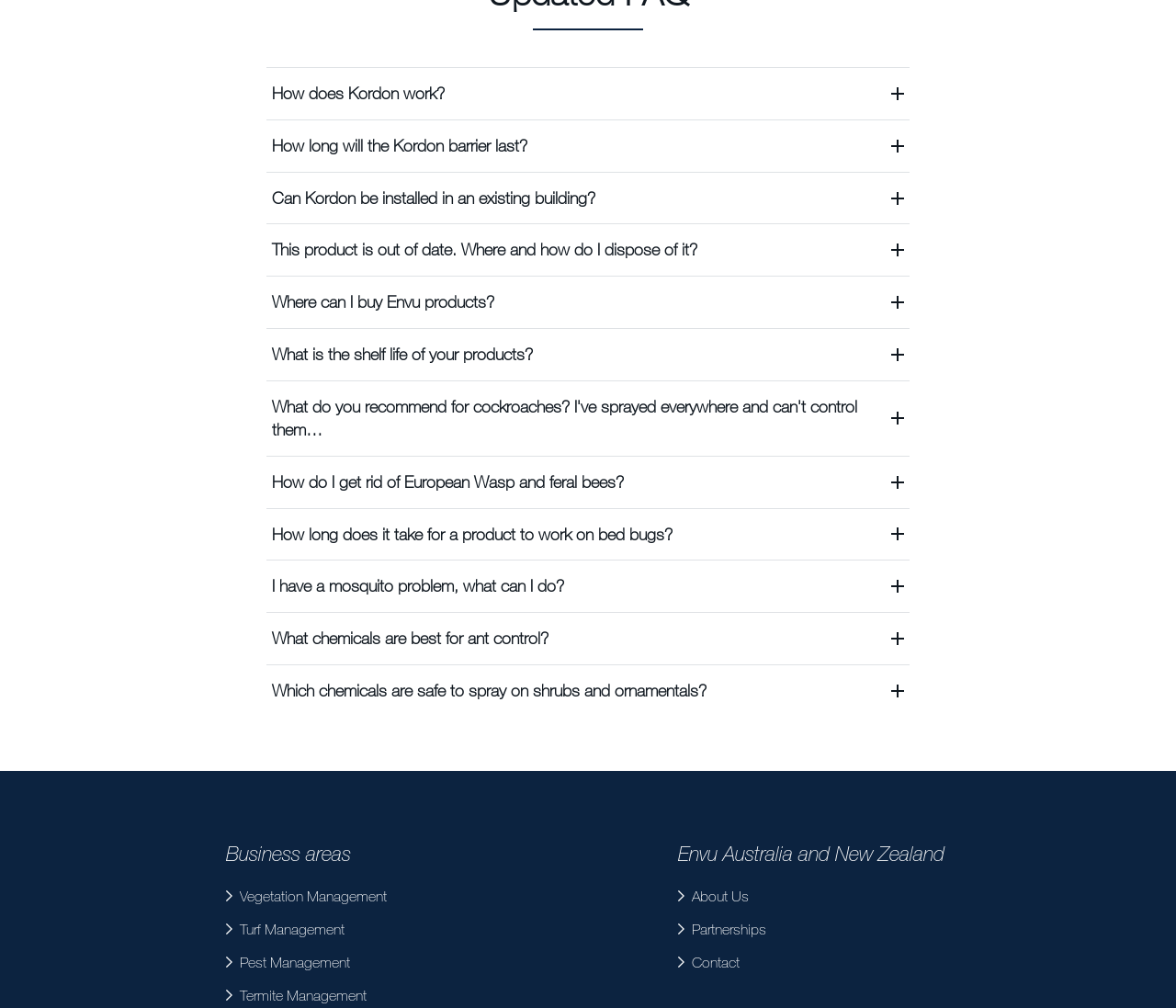Provide a single word or phrase to answer the given question: 
What is the purpose of the 'About Us' link?

To provide information about Envu